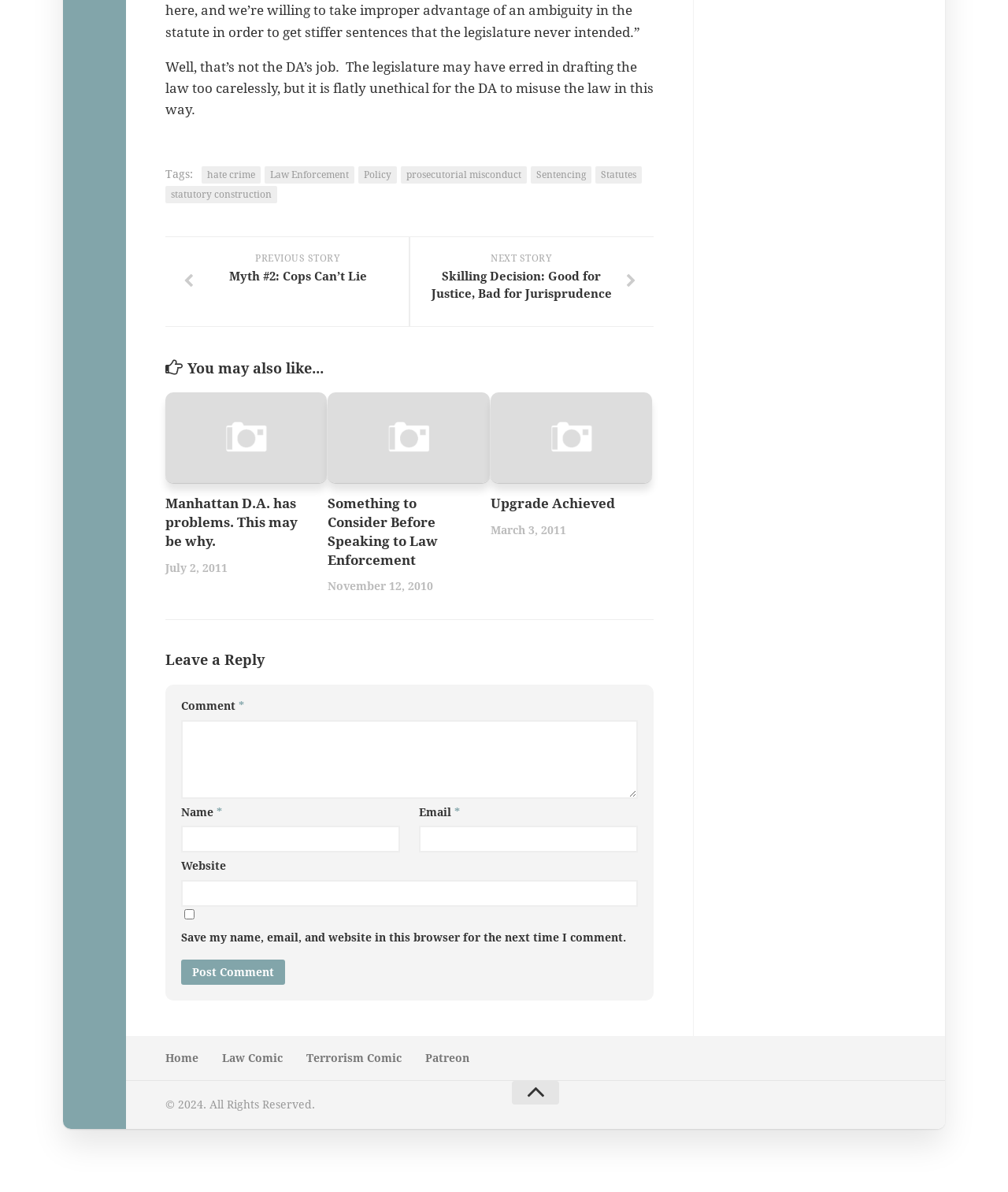Please identify the coordinates of the bounding box for the clickable region that will accomplish this instruction: "Read the next story".

[0.406, 0.199, 0.648, 0.274]